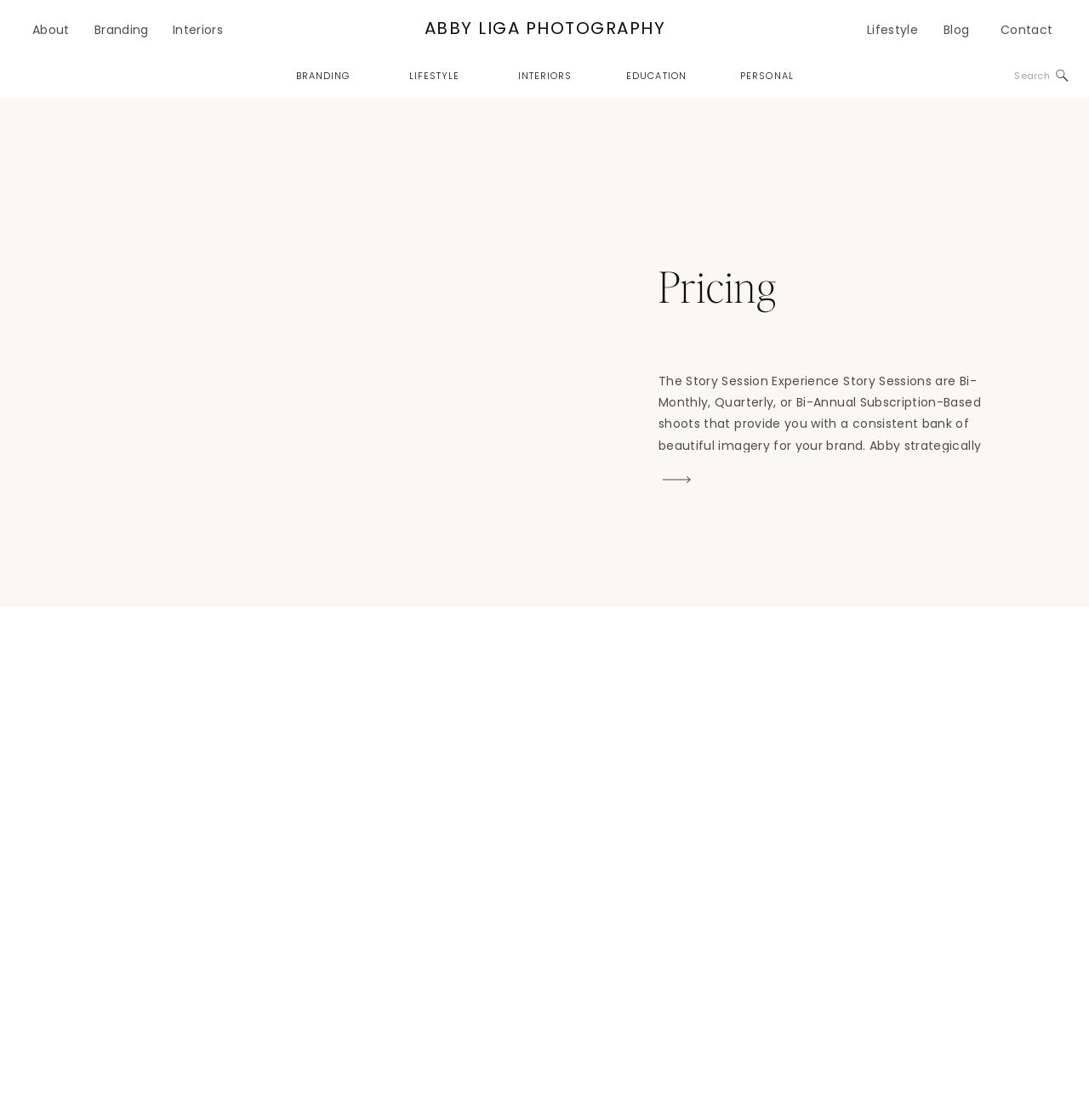What is the purpose of Story Sessions?
Please respond to the question thoroughly and include all relevant details.

The webpage states that Story Sessions are designed to 'provide you with a consistent bank of beautiful imagery for your brand', indicating that the purpose of Story Sessions is to provide consistent brand imagery.